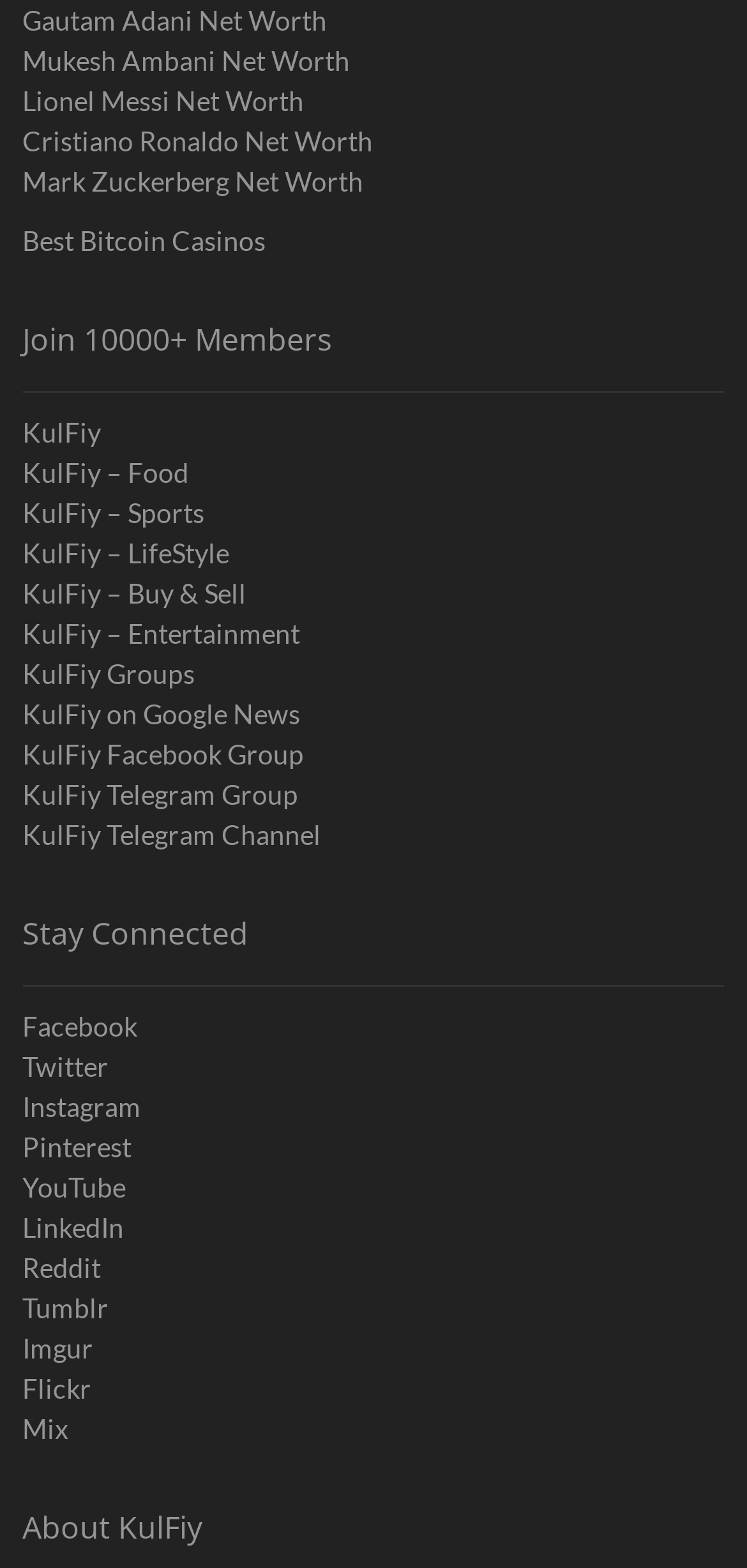Highlight the bounding box coordinates of the element you need to click to perform the following instruction: "View Gautam Adani's net worth."

[0.03, 0.0, 0.97, 0.026]